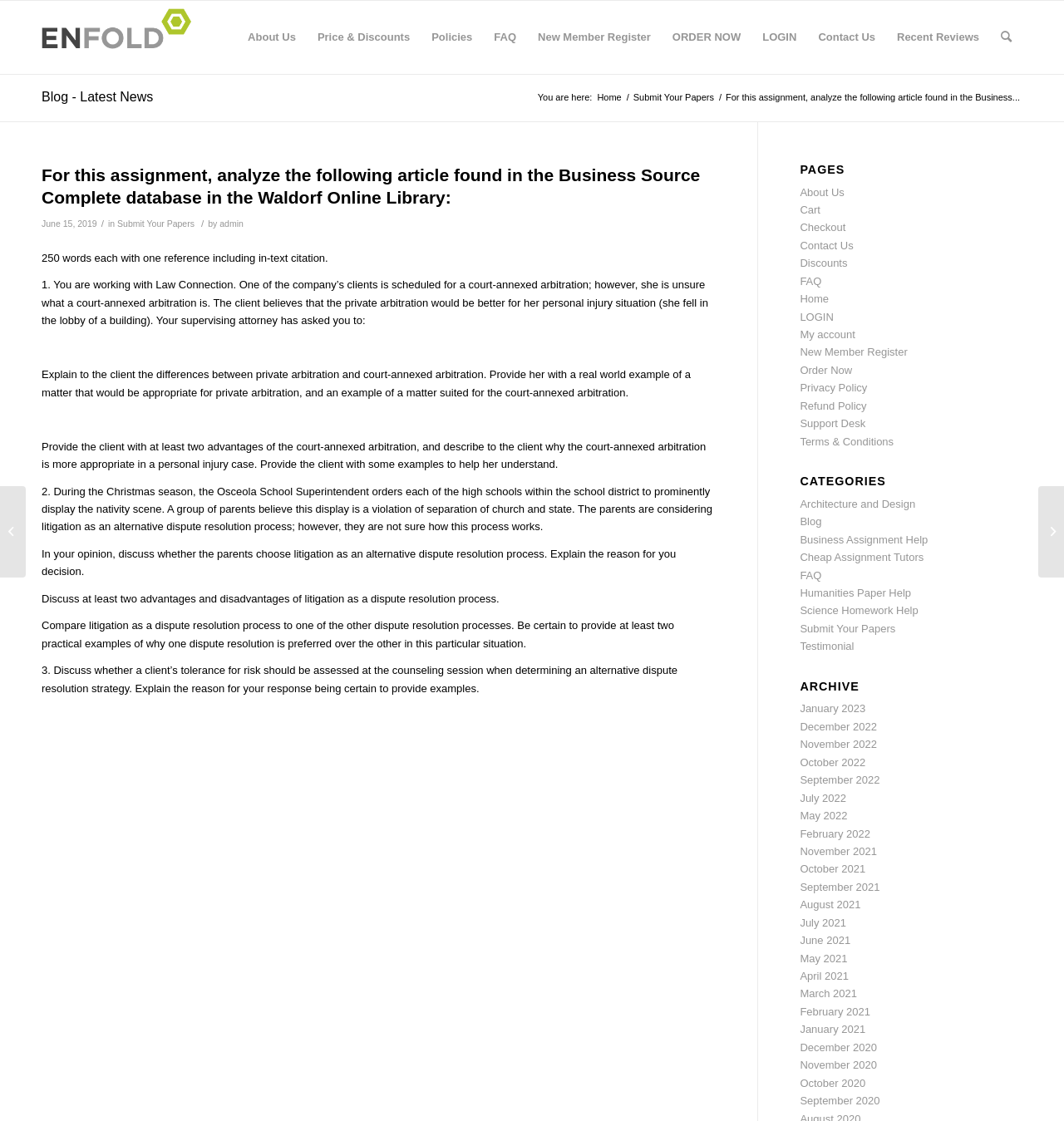Can you specify the bounding box coordinates for the region that should be clicked to fulfill this instruction: "Go to 'Submit Your Papers'".

[0.593, 0.082, 0.673, 0.093]